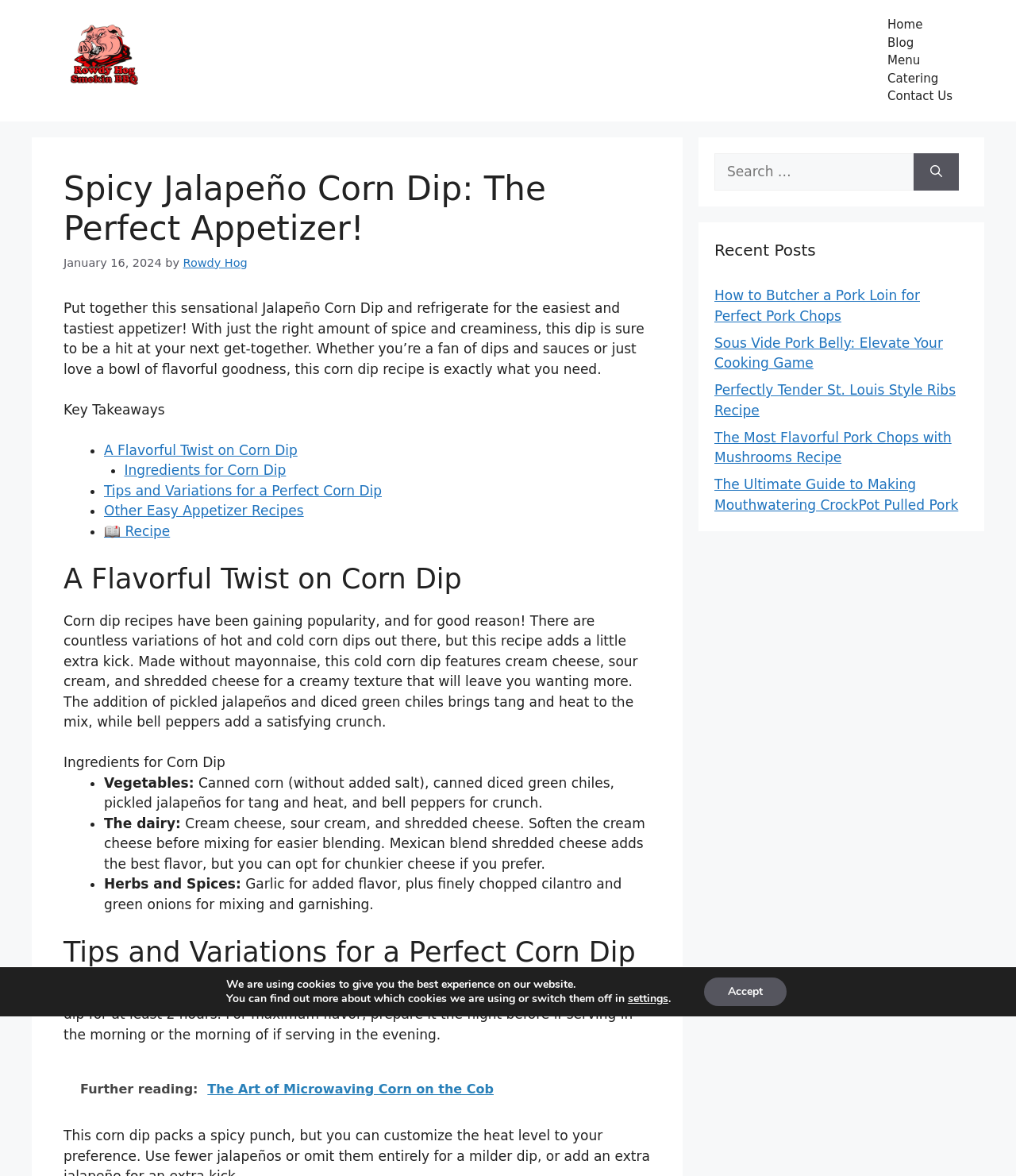Using the elements shown in the image, answer the question comprehensively: What is the main topic of the webpage?

I determined the answer by looking at the heading element 'Spicy Jalapeño Corn Dip: The Perfect Appetizer!' which is the main heading of the webpage, and also the content of the webpage is about the recipe and instructions for making this dip.